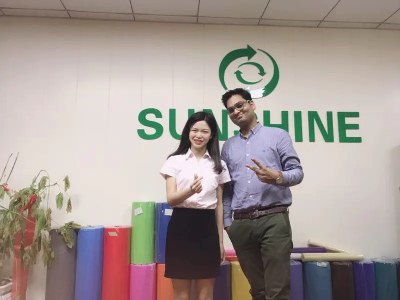Please reply to the following question with a single word or a short phrase:
What type of workspace is suggested by the surroundings?

Creative workspace focused on textiles